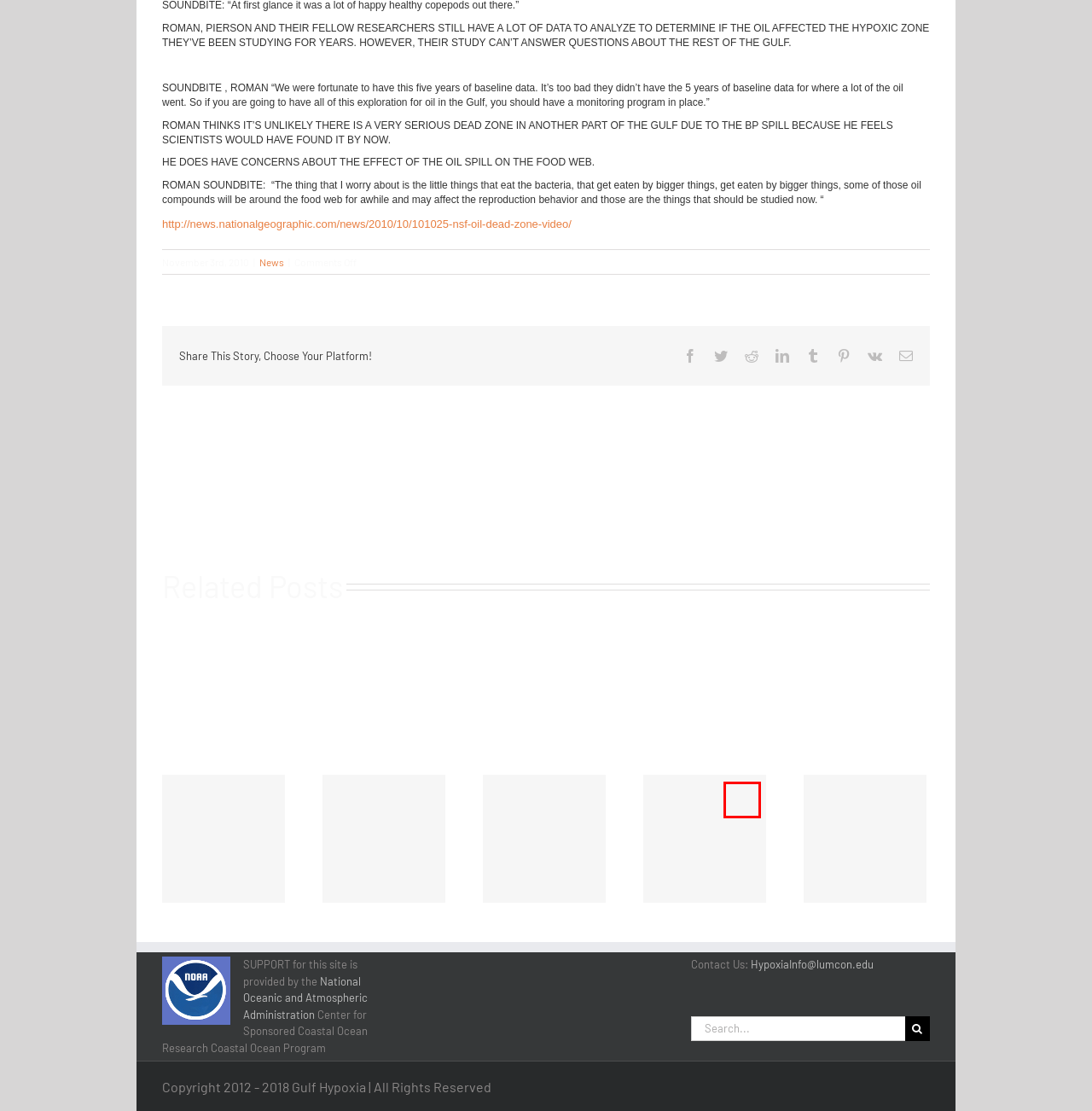Observe the webpage screenshot and focus on the red bounding box surrounding a UI element. Choose the most appropriate webpage description that corresponds to the new webpage after clicking the element in the bounding box. Here are the candidates:
A. News – Gulf Hypoxia
B. Giant seaweed blob twice the width of the US takes aim at Florida – Gulf Hypoxia
C. Study finds climate change is bringing more intense rains to U.S. – Gulf Hypoxia
D. ‘Dead zone’ smaller than expected, but bigger than desired – Gulf Hypoxia
E. Gulf Hypoxia – In the Northern Gulf of Mexico
F. NOAA and partners announce below-average ‘dead zone’ measured in Gulf of Mexico – Gulf Hypoxia
G. Publications – Gulf Hypoxia
H. NOAA forecasts below-average summer ‘dead zone’ in Gulf of Mexico – Gulf Hypoxia

D